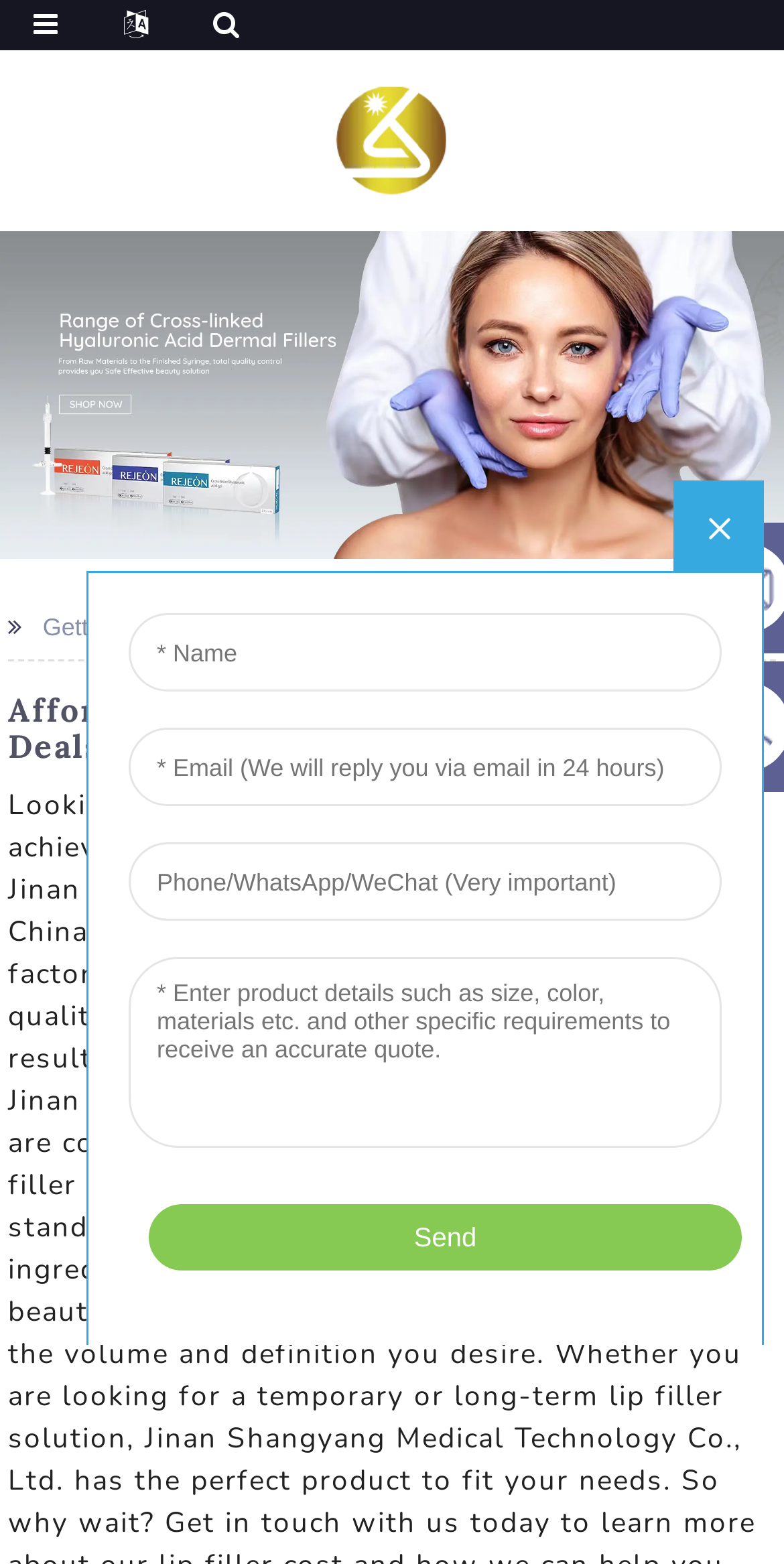What is the theme of the banner image?
Look at the image and provide a short answer using one word or a phrase.

Lip Filler